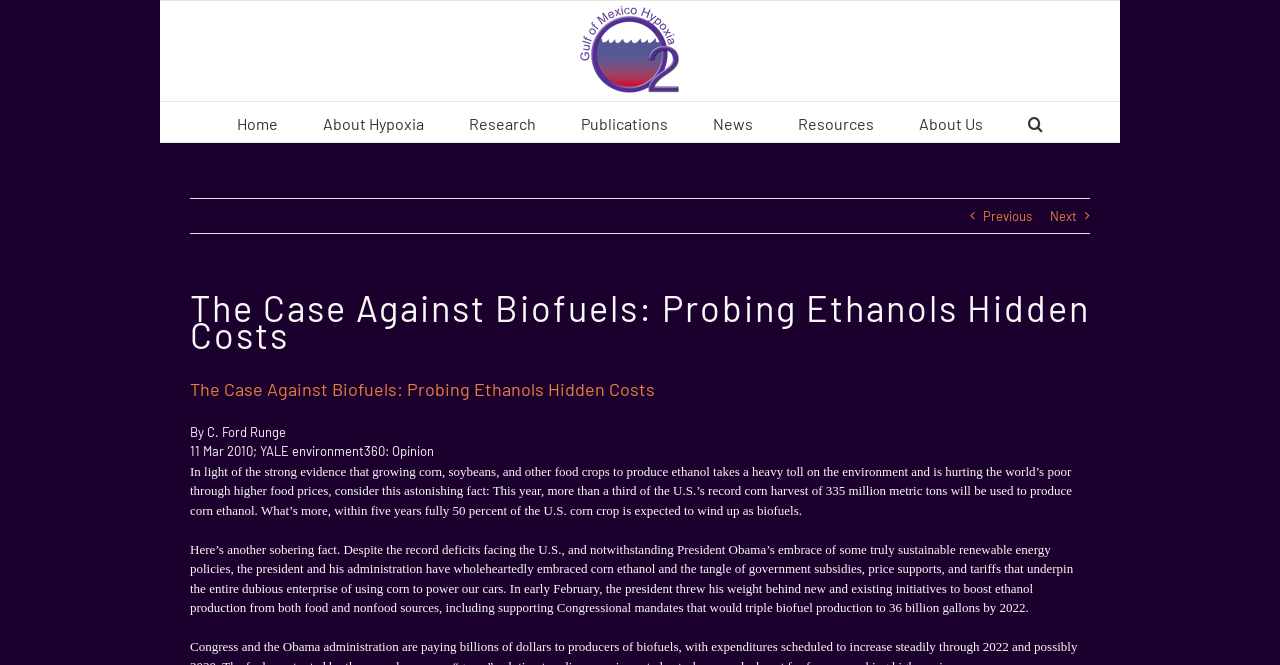Provide the bounding box coordinates of the section that needs to be clicked to accomplish the following instruction: "Go to Home page."

[0.185, 0.153, 0.217, 0.214]